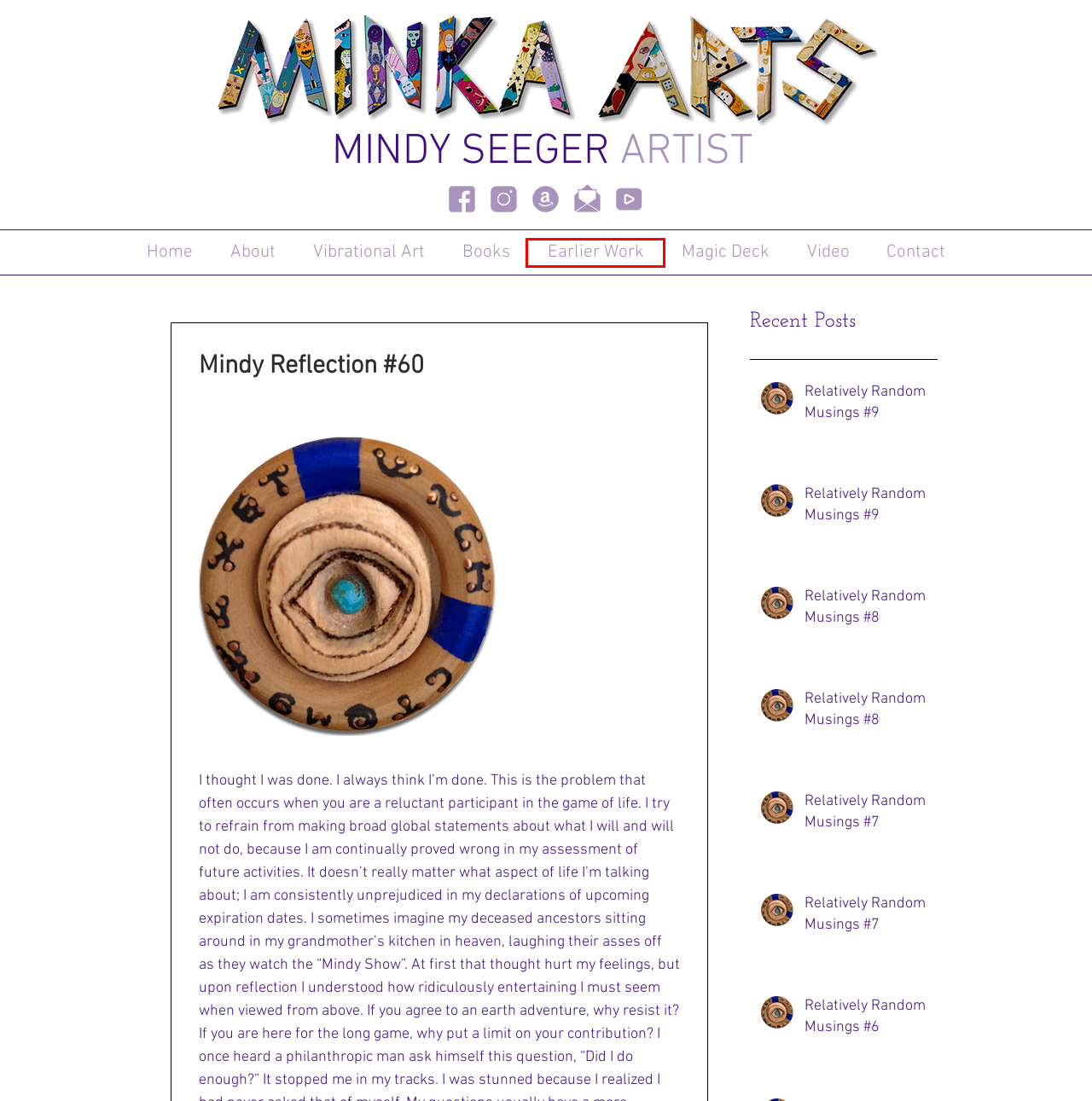Given a screenshot of a webpage with a red bounding box, please pick the webpage description that best fits the new webpage after clicking the element inside the bounding box. Here are the candidates:
A. Minka Arts | Mindy Seeger Artist
B. Earlier Work | Mindy Seeger Artist
C. Amazon.com: Mindy Seeger: books, biography, latest update
D. Contact | Mindy Seeger Artist
E. Relatively Random Musings #6
F. Relatively Random Musings #7
G. Relatively Random Musings #9
H. Vibrational Art | Mindy Seeger Artist

B